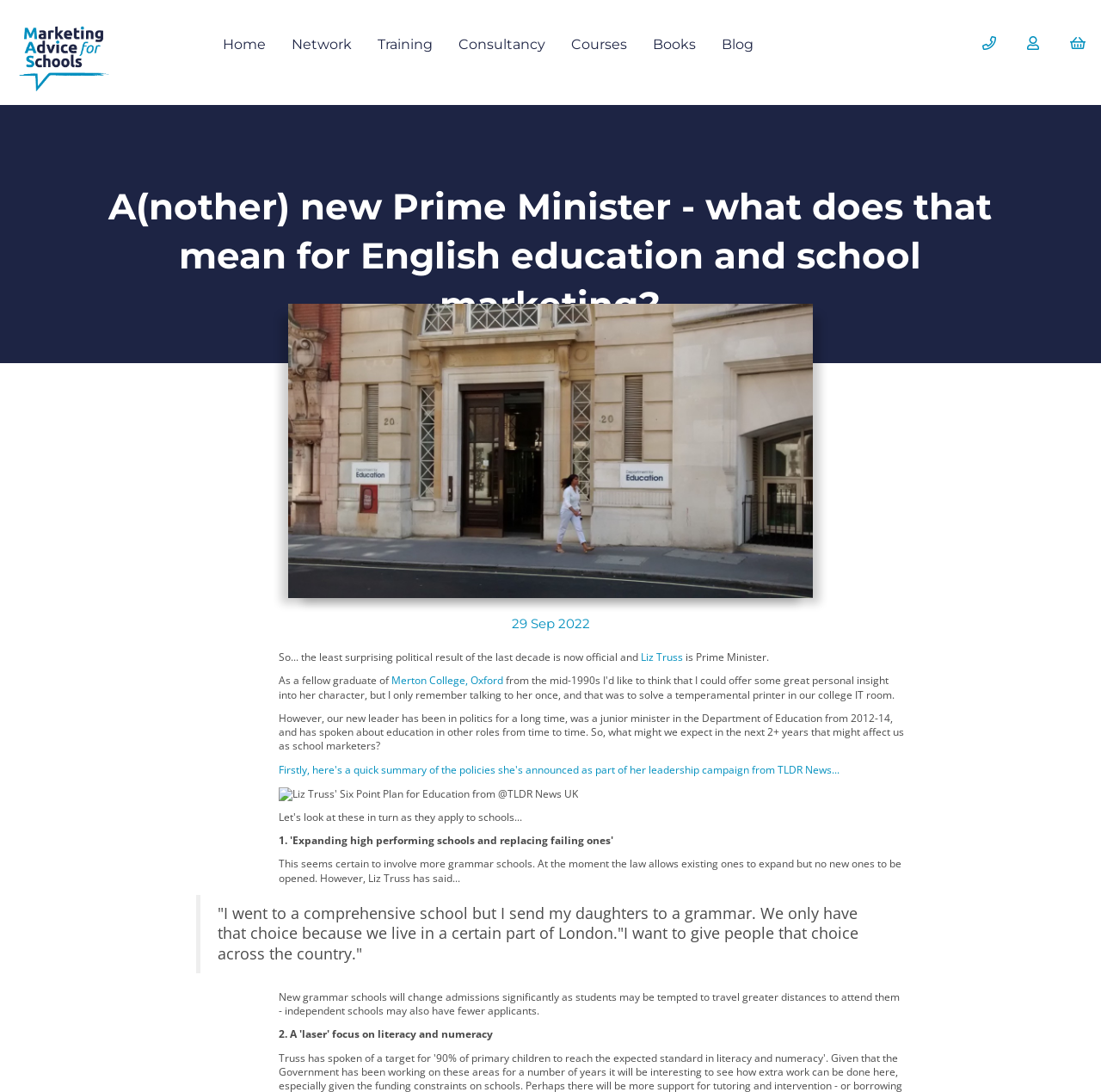Pinpoint the bounding box coordinates of the element to be clicked to execute the instruction: "Read the blog post about the new Prime Minister".

[0.644, 0.021, 0.696, 0.061]